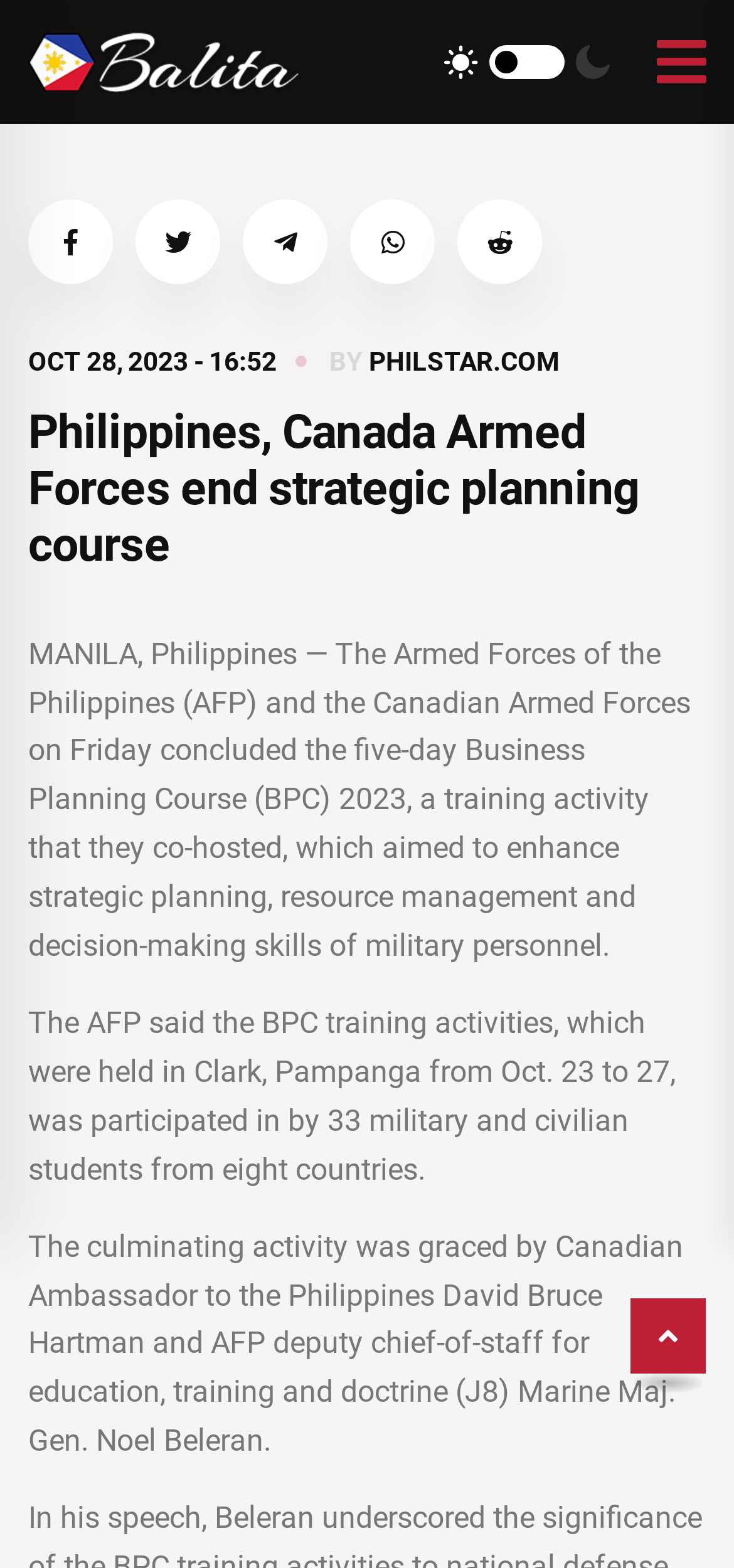What is the name of the Canadian Ambassador to the Philippines?
Provide a detailed answer to the question using information from the image.

I found the name of the Canadian Ambassador by reading the static text element with the bounding box coordinates [0.038, 0.783, 0.931, 0.93], which mentions that the culminating activity was graced by 'Canadian Ambassador to the Philippines David Bruce Hartman'.